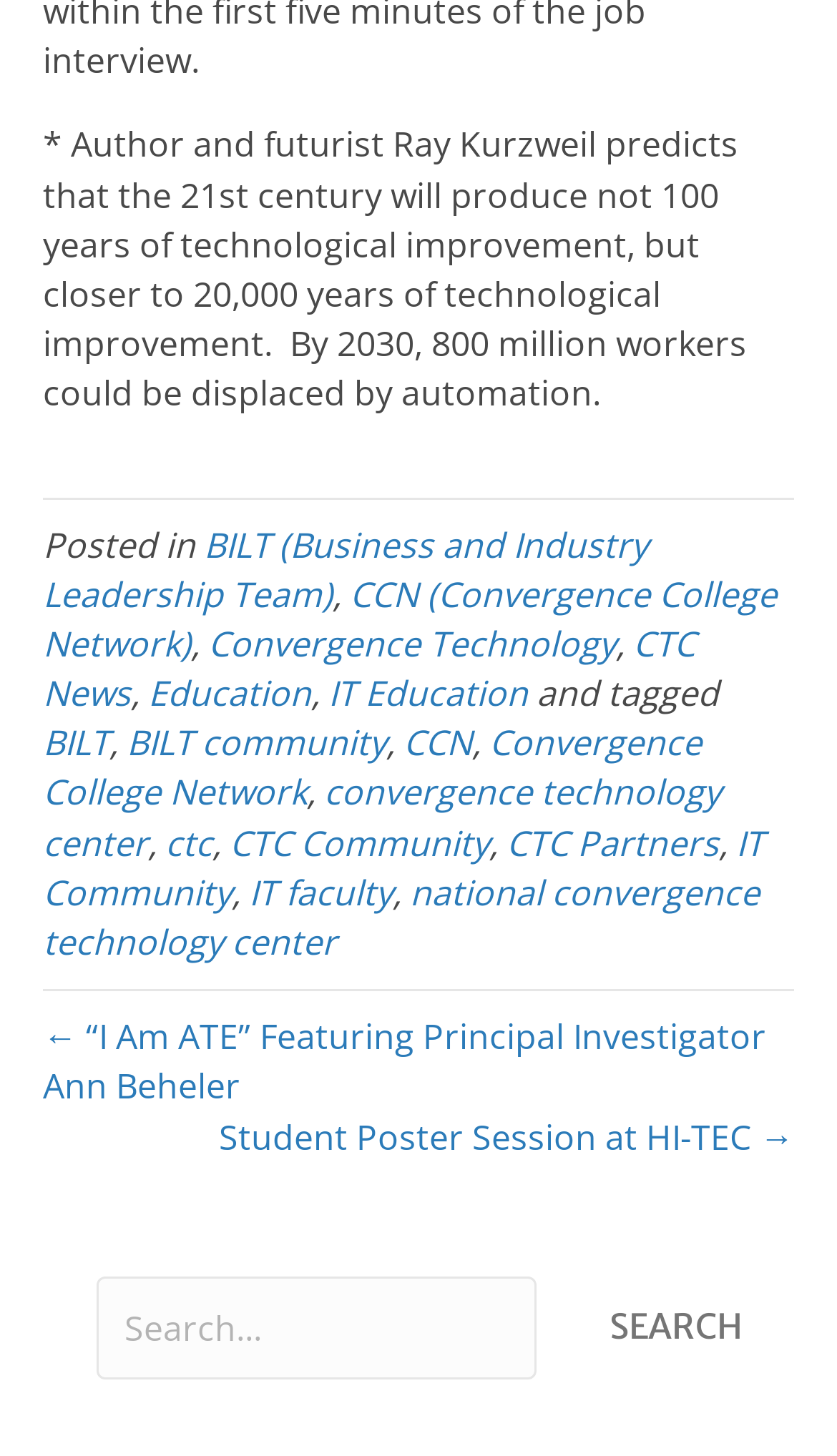Please reply to the following question using a single word or phrase: 
How many links are there in the webpage?

19